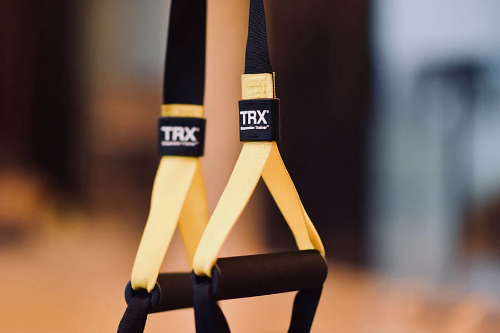Where is the promotional context of the image likely to be?
Give a single word or phrase as your answer by examining the image.

Downers Grove